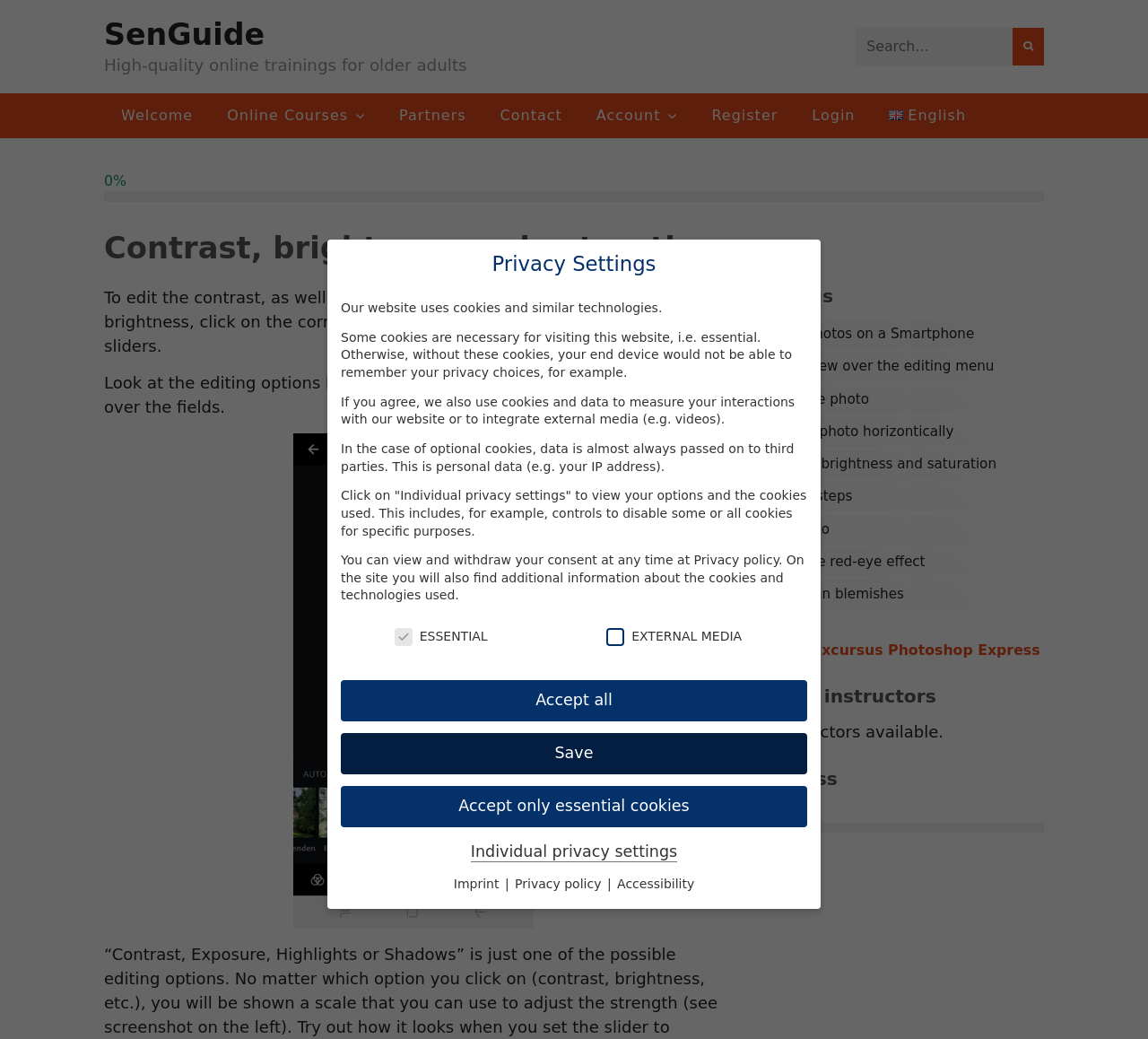What is the current progress?
Answer the question with as much detail as possible.

I found the answer by looking at the 'Progress' section, where it says '0%'.